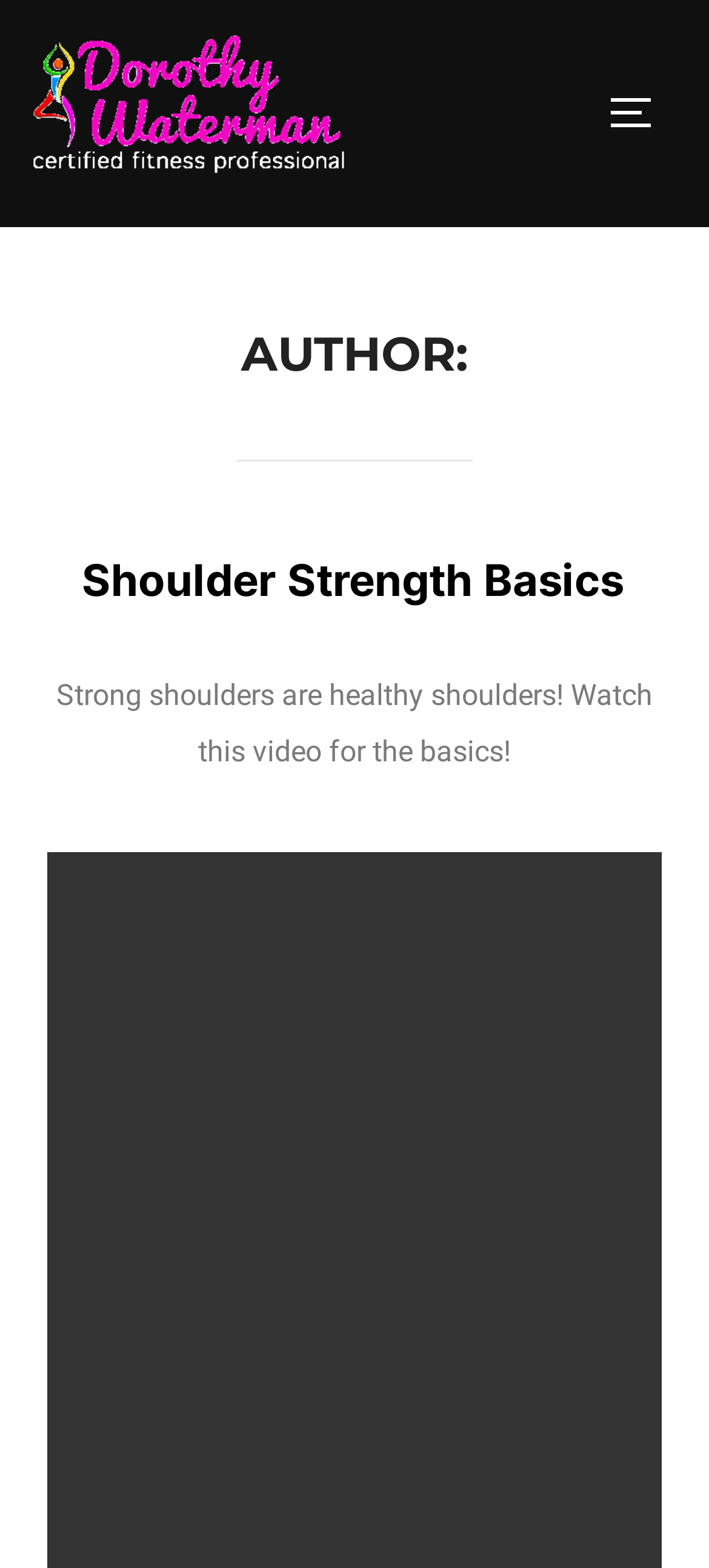What is the name of the author?
From the screenshot, provide a brief answer in one word or phrase.

Dorothy